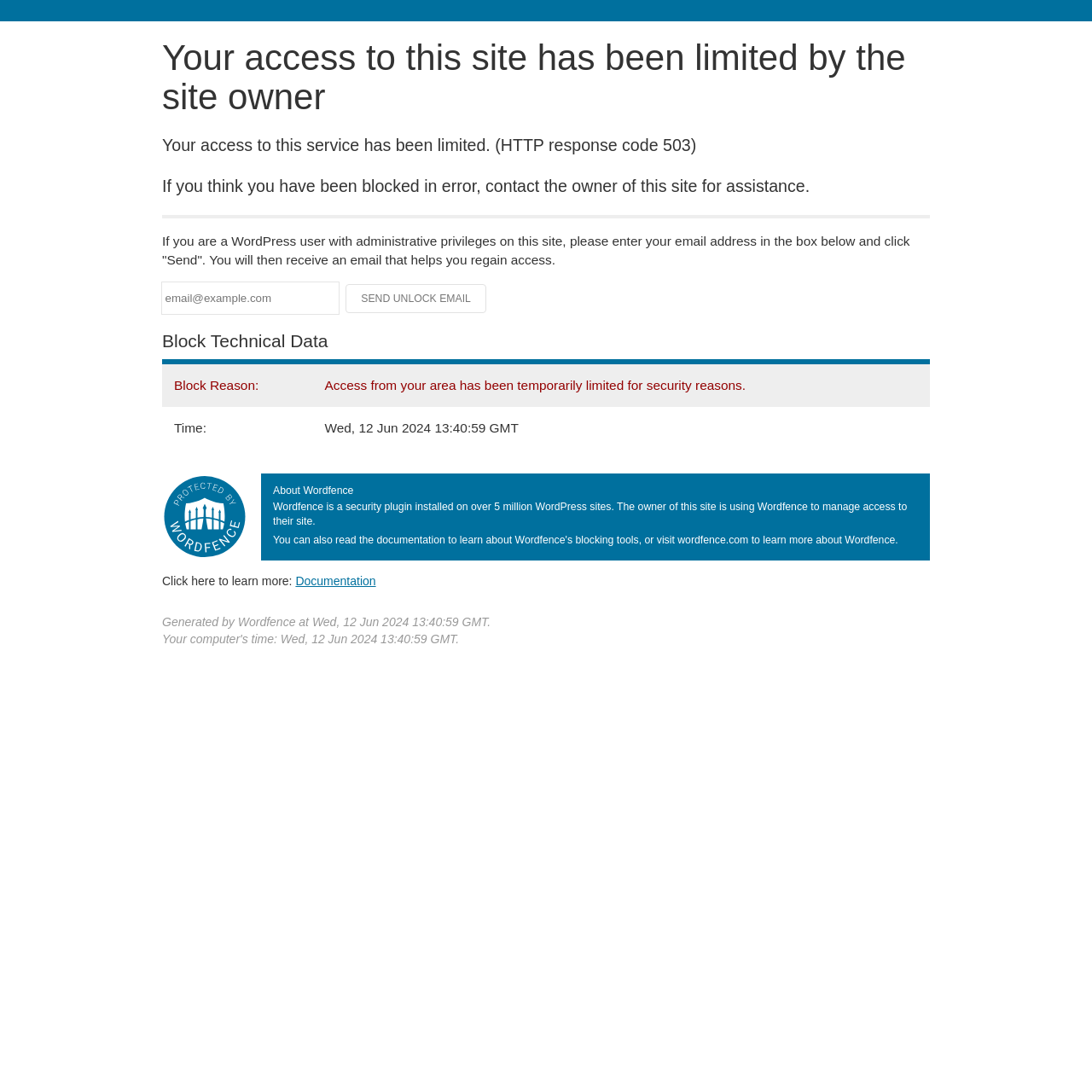What is the reason for the site access limitation?
Offer a detailed and exhaustive answer to the question.

The reason for the site access limitation is mentioned in the table under 'Block Technical Data' section, where it is stated as 'Access from your area has been temporarily limited for security reasons.'